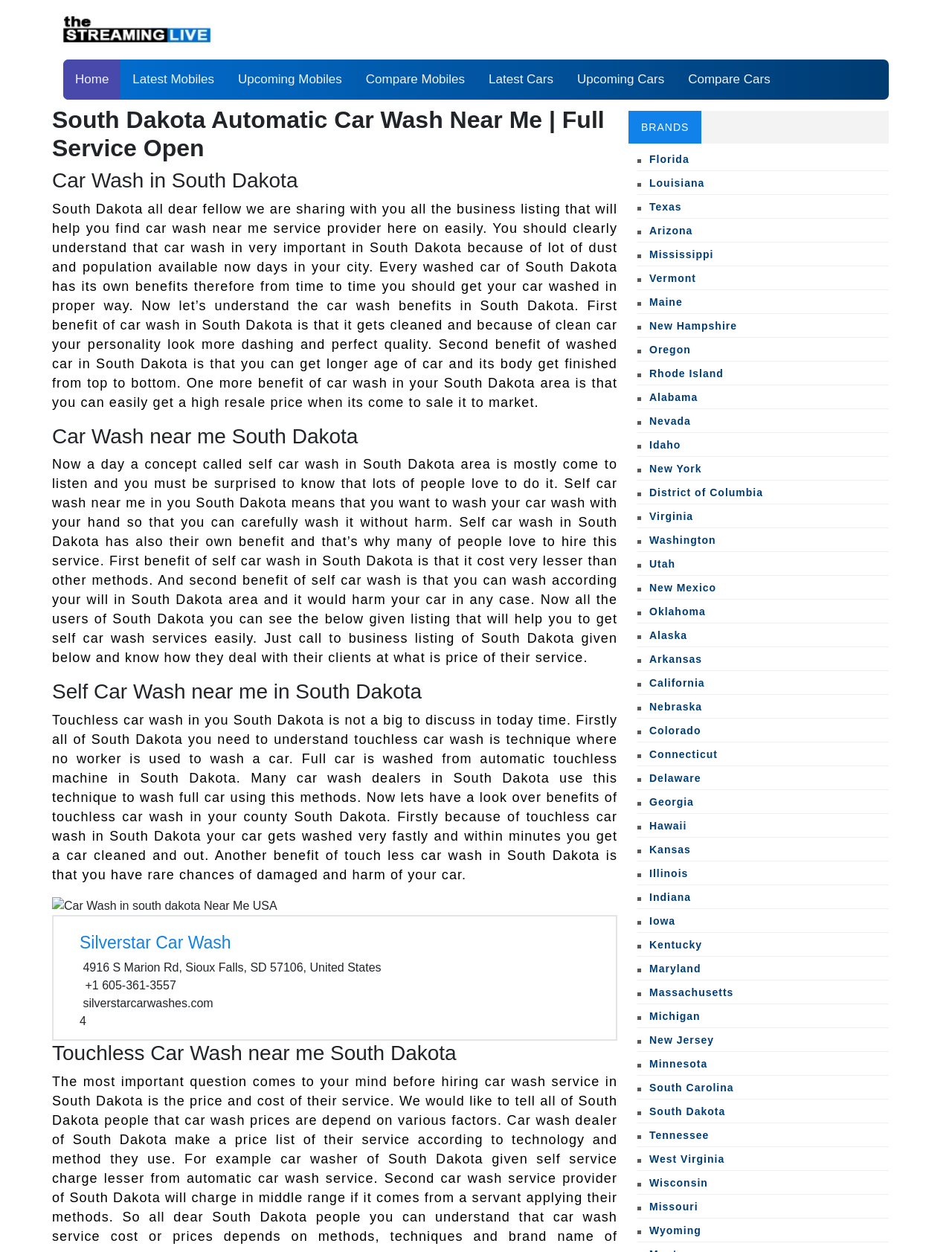Using the provided description September 2021, find the bounding box coordinates for the UI element. Provide the coordinates in (top-left x, top-left y, bottom-right x, bottom-right y) format, ensuring all values are between 0 and 1.

None